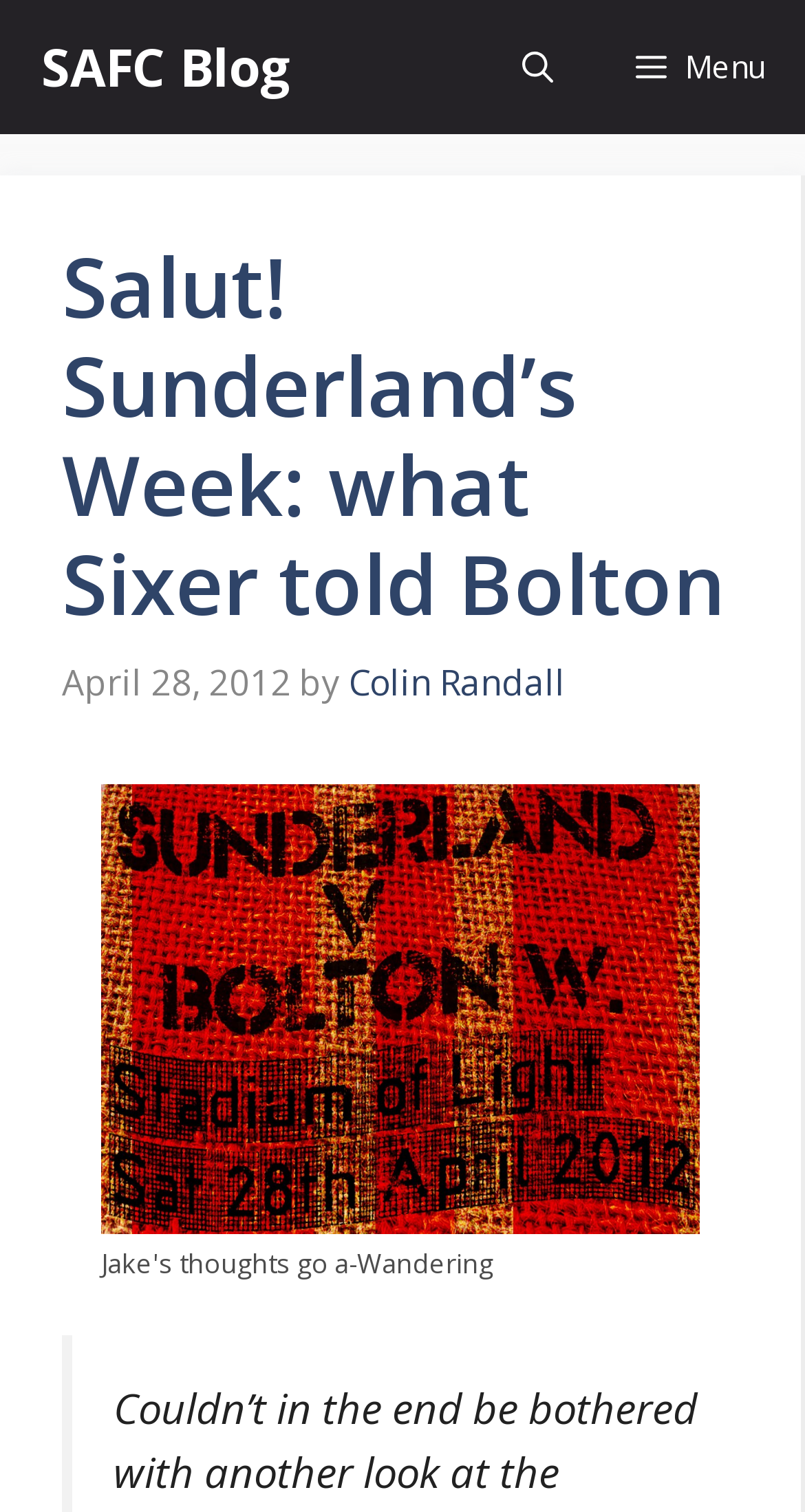Use a single word or phrase to answer the question:
Is there a search bar on the page?

Yes